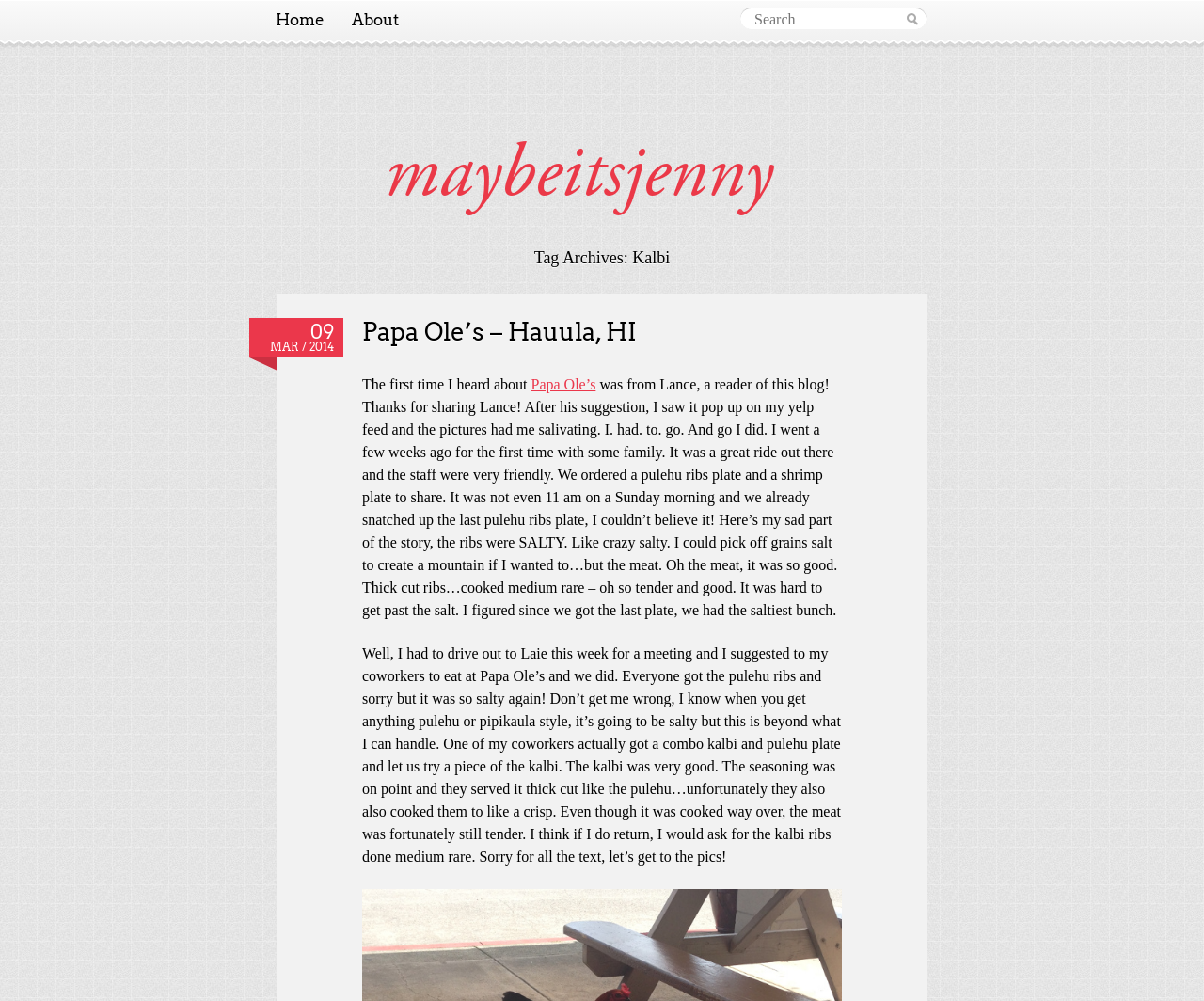What is the author's preferred cooking method for the kalbi ribs? Based on the image, give a response in one word or a short phrase.

Medium rare